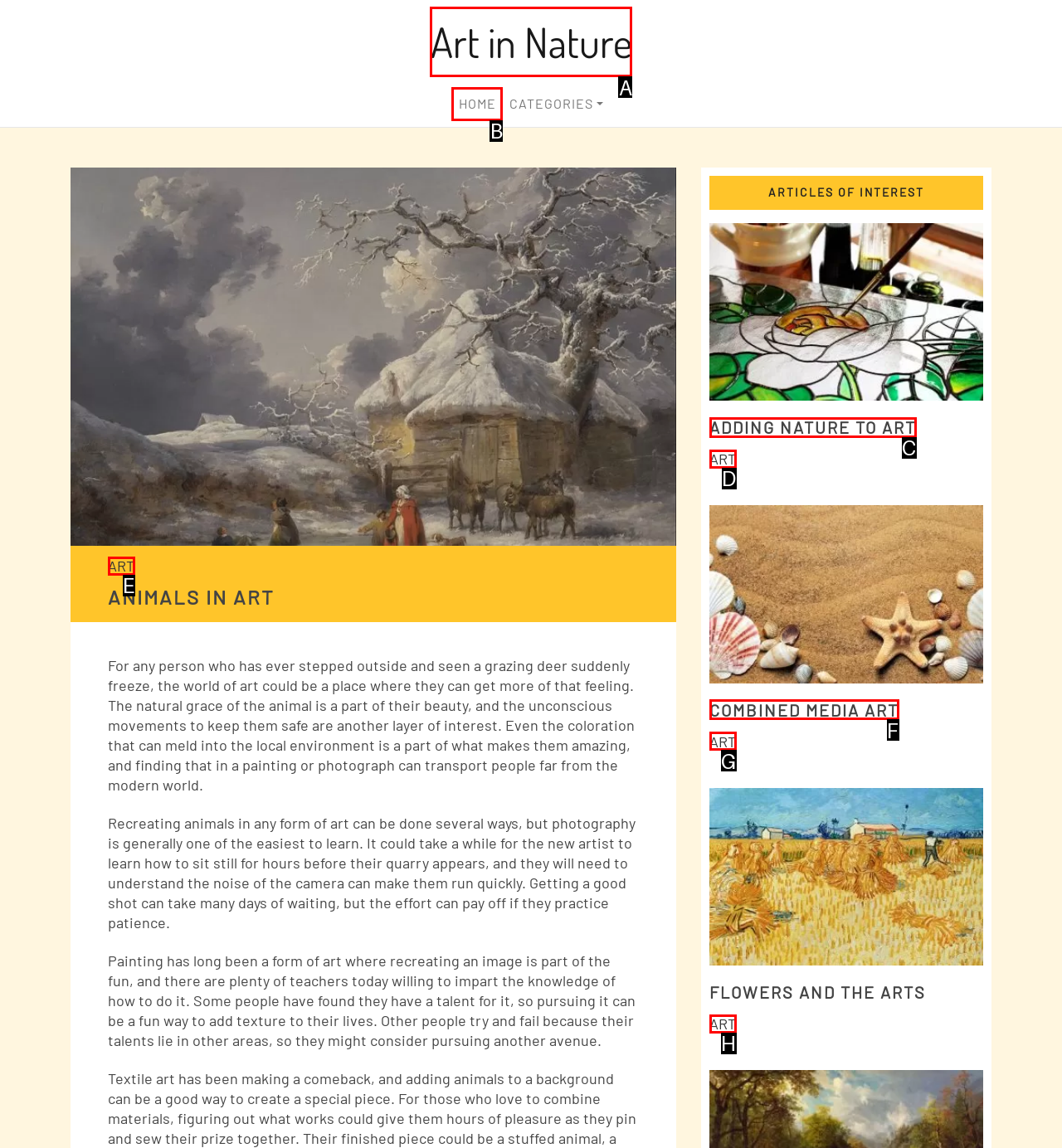Please indicate which HTML element to click in order to fulfill the following task: Click on the 'Art in Nature' link Respond with the letter of the chosen option.

A